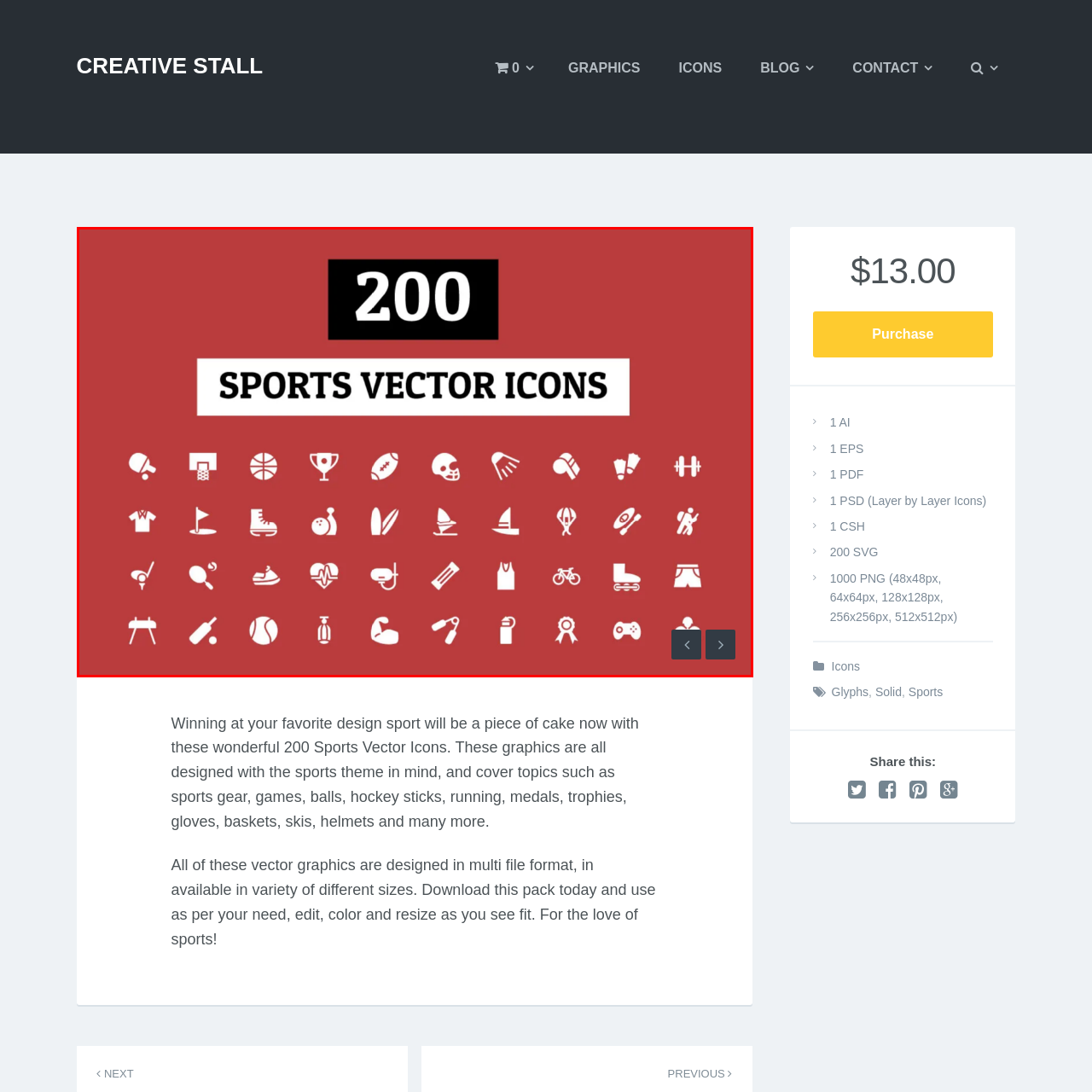Observe the image segment inside the red bounding box and answer concisely with a single word or phrase: What is the design style of each icon?

Clean and minimalist